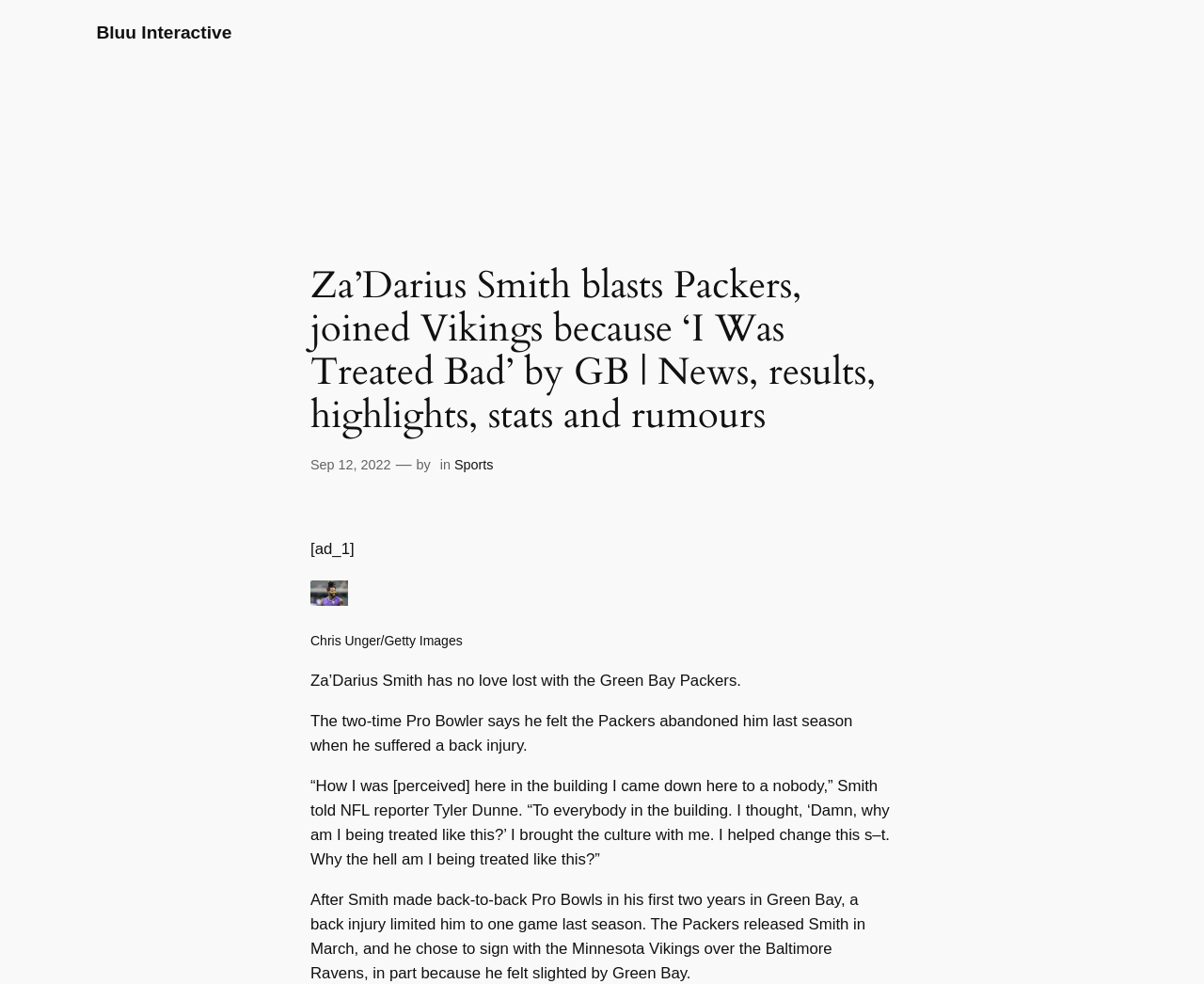Please provide a comprehensive response to the question below by analyzing the image: 
What was Za'Darius Smith's role in changing the culture in Green Bay?

The article quotes Za'Darius Smith saying 'I brought the culture with me. I helped change this s–t.' indicating that he played a role in changing the culture in Green Bay.